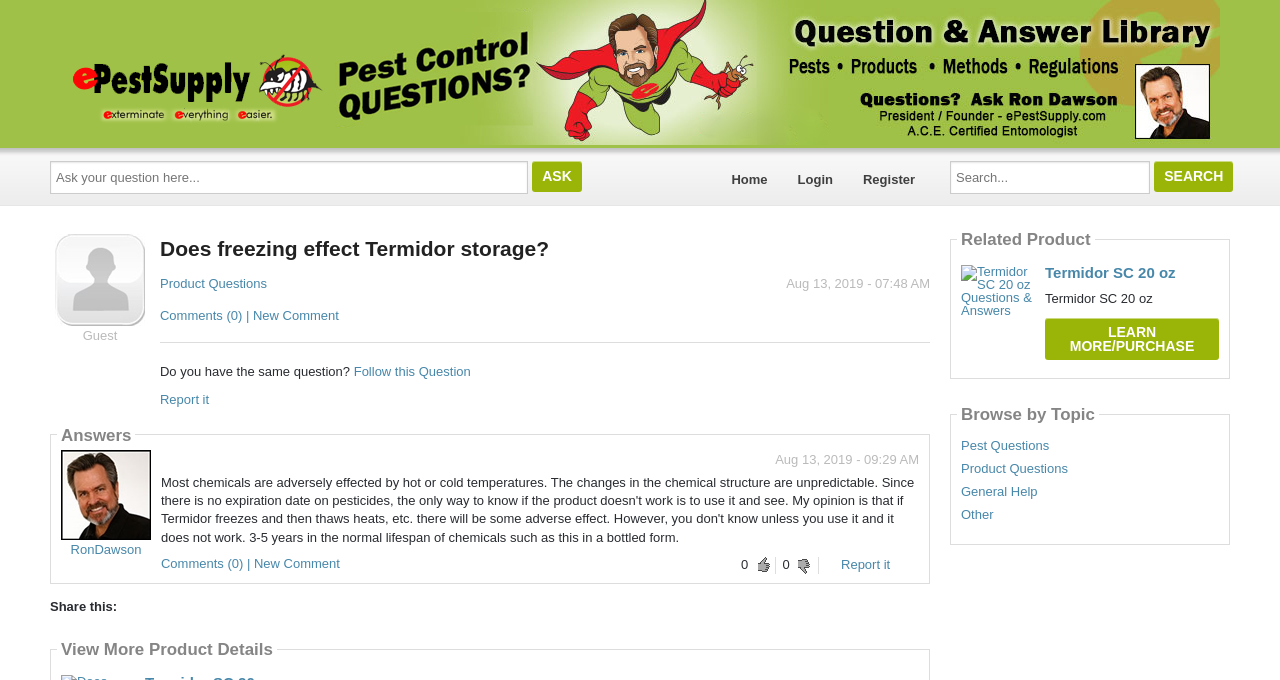For the following element description, predict the bounding box coordinates in the format (top-left x, top-left y, bottom-right x, bottom-right y). All values should be floating point numbers between 0 and 1. Description: RonDawson

[0.055, 0.797, 0.11, 0.819]